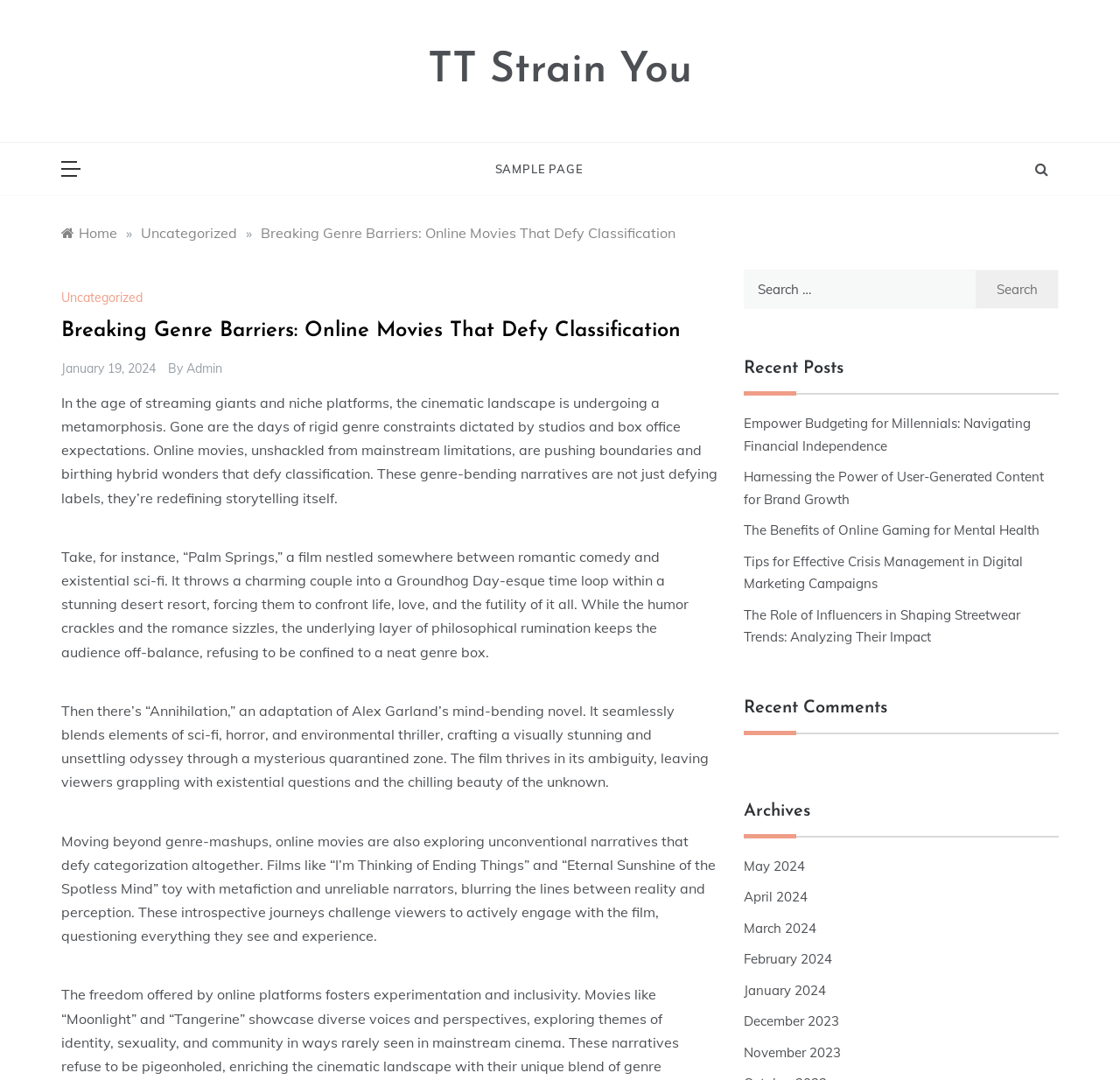Find the bounding box coordinates of the element you need to click on to perform this action: 'Go to the 'Uncategorized' page'. The coordinates should be represented by four float values between 0 and 1, in the format [left, top, right, bottom].

[0.126, 0.208, 0.212, 0.224]